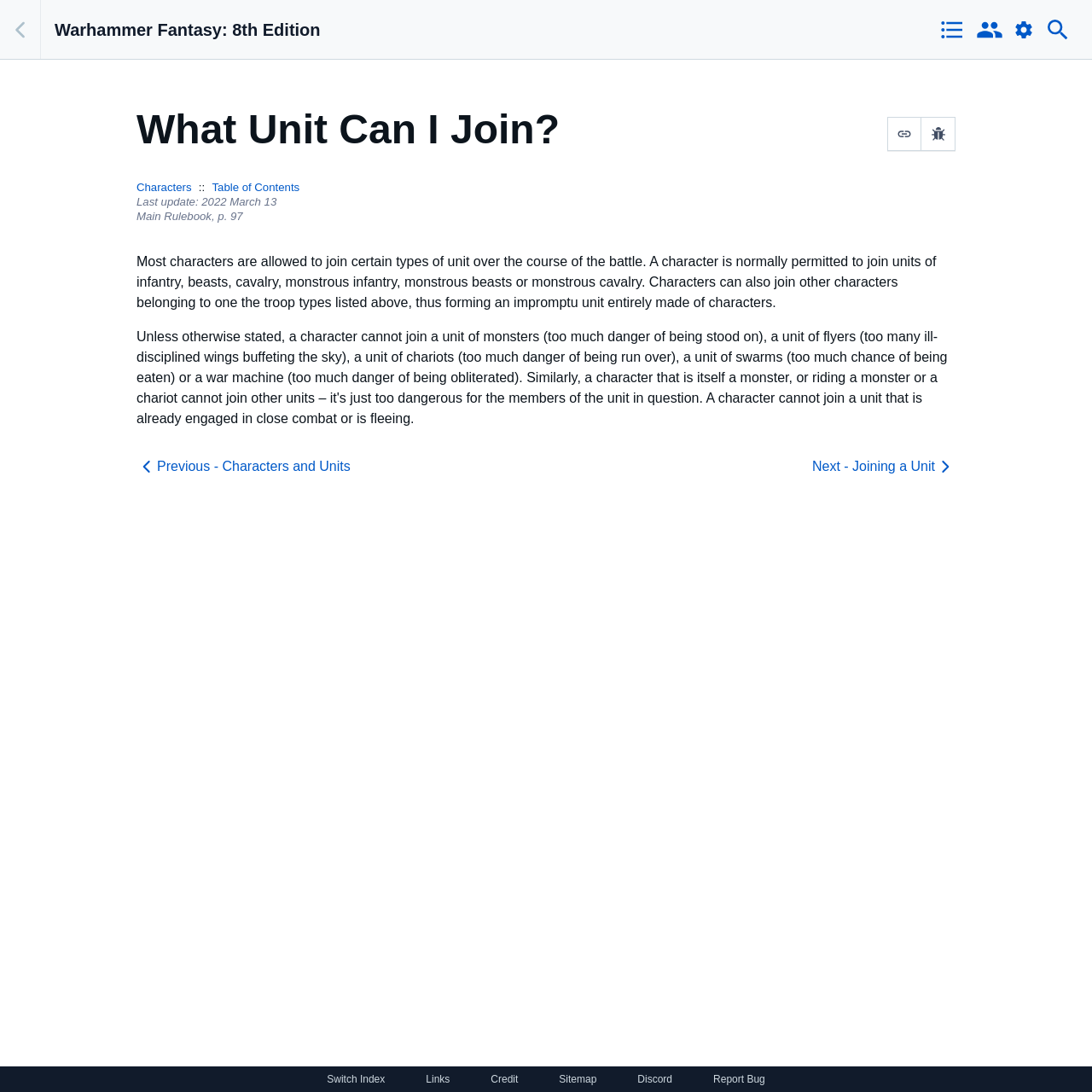How many links are there in the footer section?
Please provide a comprehensive answer based on the visual information in the image.

I found the links in the footer section by looking at the contentinfo section of the webpage, which contains links to 'Switch Index', 'Links', 'Credit', 'Sitemap', 'Discord', and 'Report Bug'. I counted the number of links, which is 6.